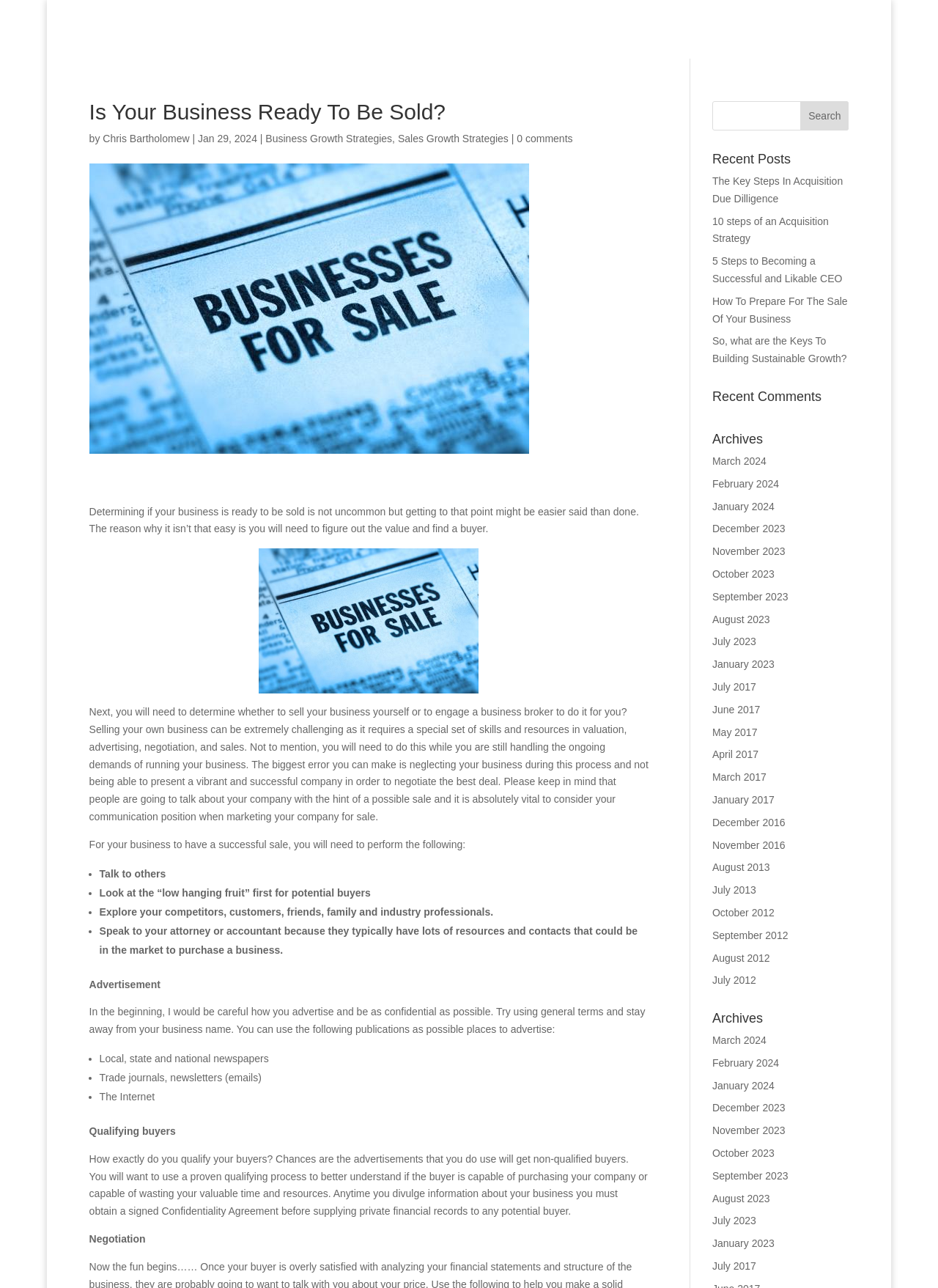Based on what you see in the screenshot, provide a thorough answer to this question: Why is it important to be confidential when advertising a business for sale?

The article advises business owners to be careful when advertising their company for sale, as they may attract non-qualified buyers. To avoid wasting time and resources, it's essential to use a proven qualifying process and obtain a signed Confidentiality Agreement before sharing private financial records with potential buyers.